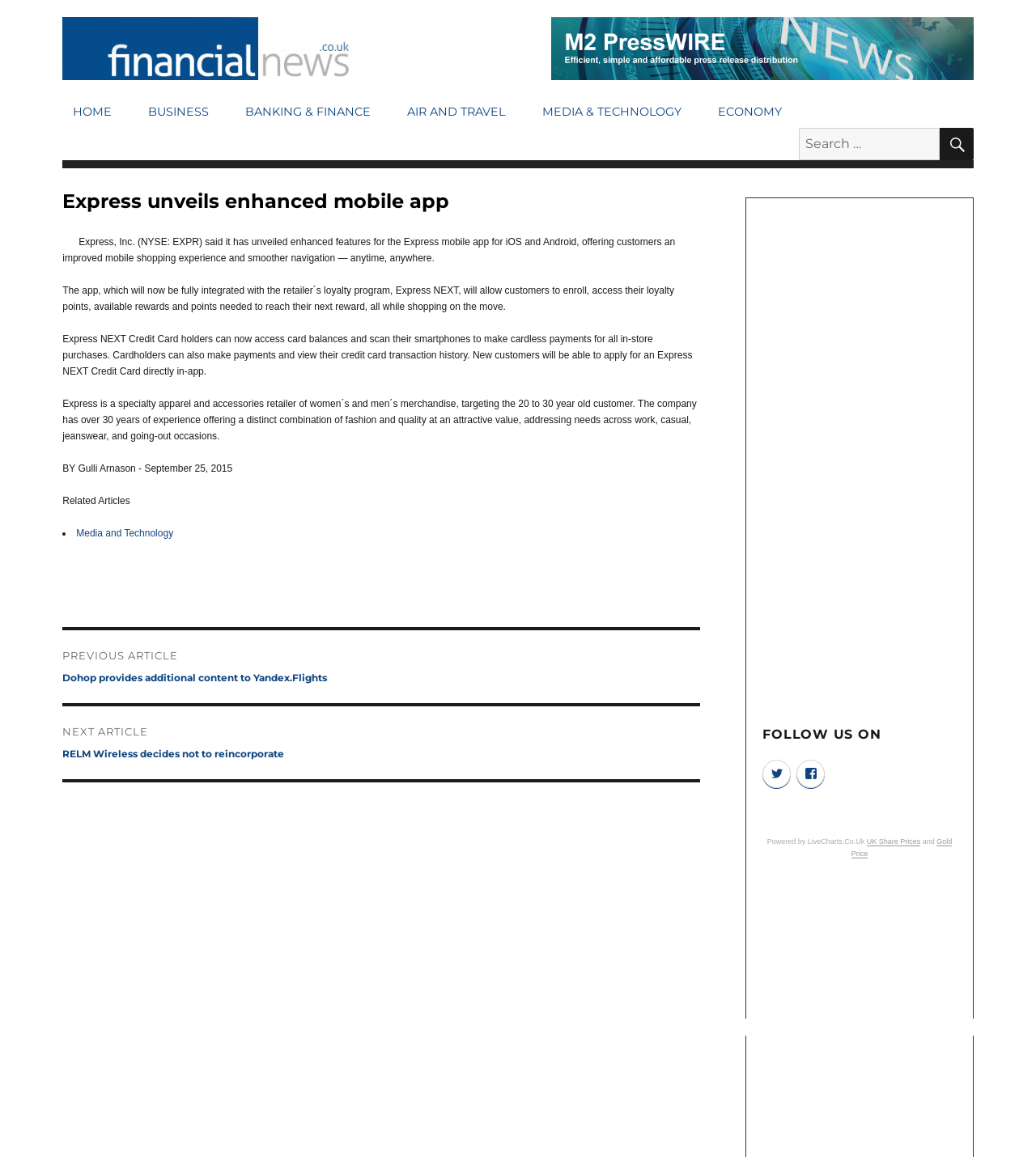What is the author of the article?
Examine the webpage screenshot and provide an in-depth answer to the question.

The article mentions 'BY Gulli Arnason -' which indicates that the author of the article is Gulli Arnason.